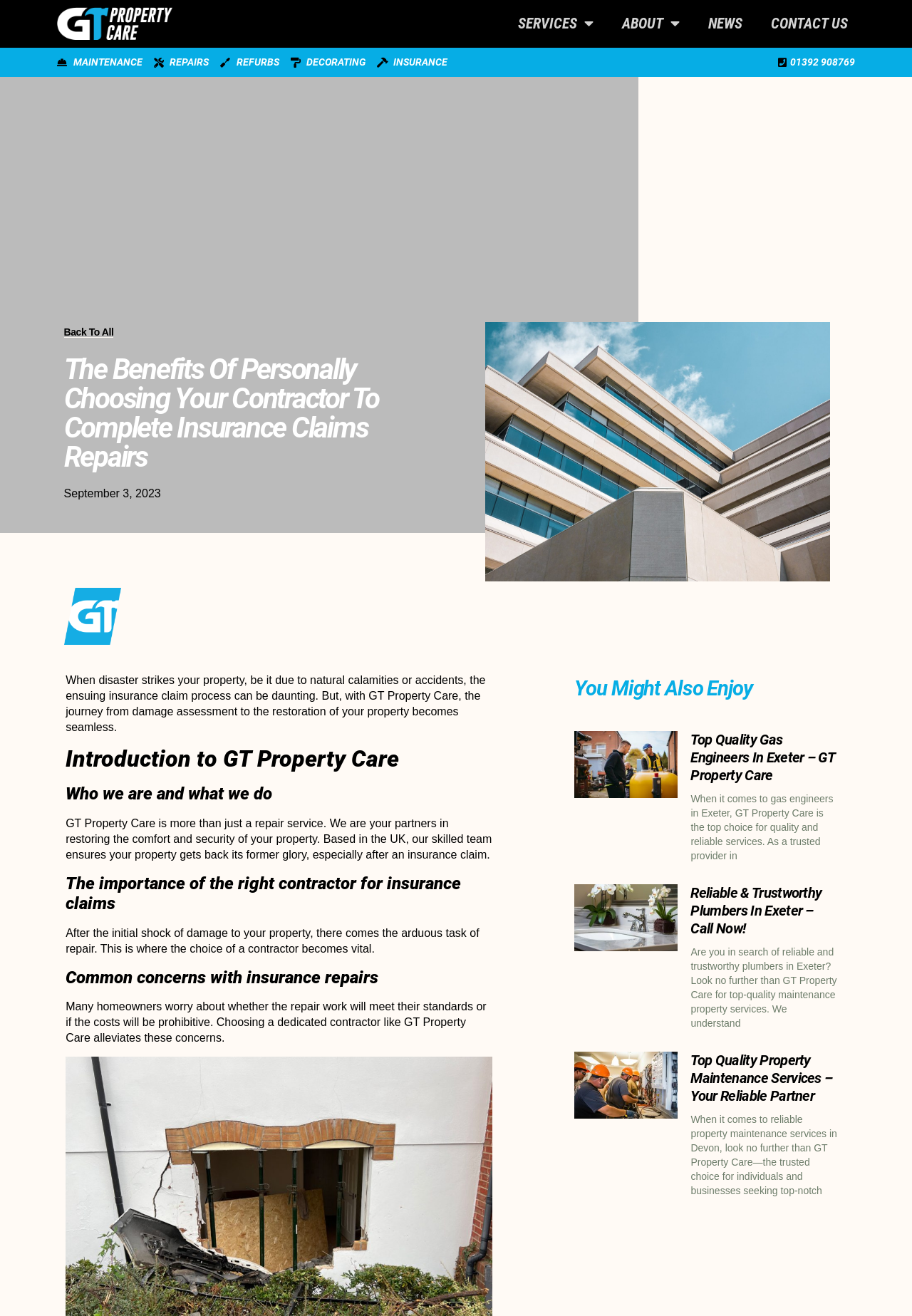Find the bounding box coordinates of the element you need to click on to perform this action: 'Explore the 'HOME DECOR' category'. The coordinates should be represented by four float values between 0 and 1, in the format [left, top, right, bottom].

None